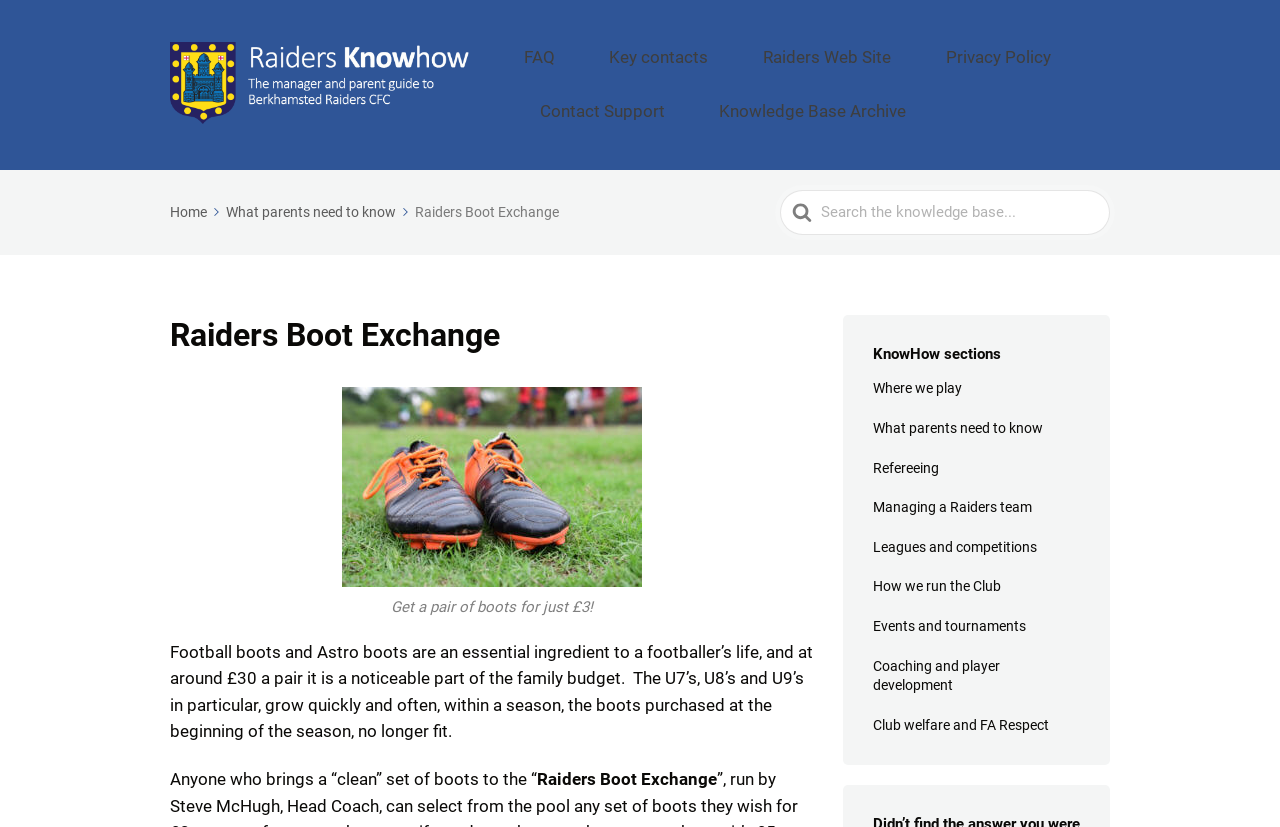Please provide the bounding box coordinates for the element that needs to be clicked to perform the following instruction: "Visit the Home page". The coordinates should be given as four float numbers between 0 and 1, i.e., [left, top, right, bottom].

None